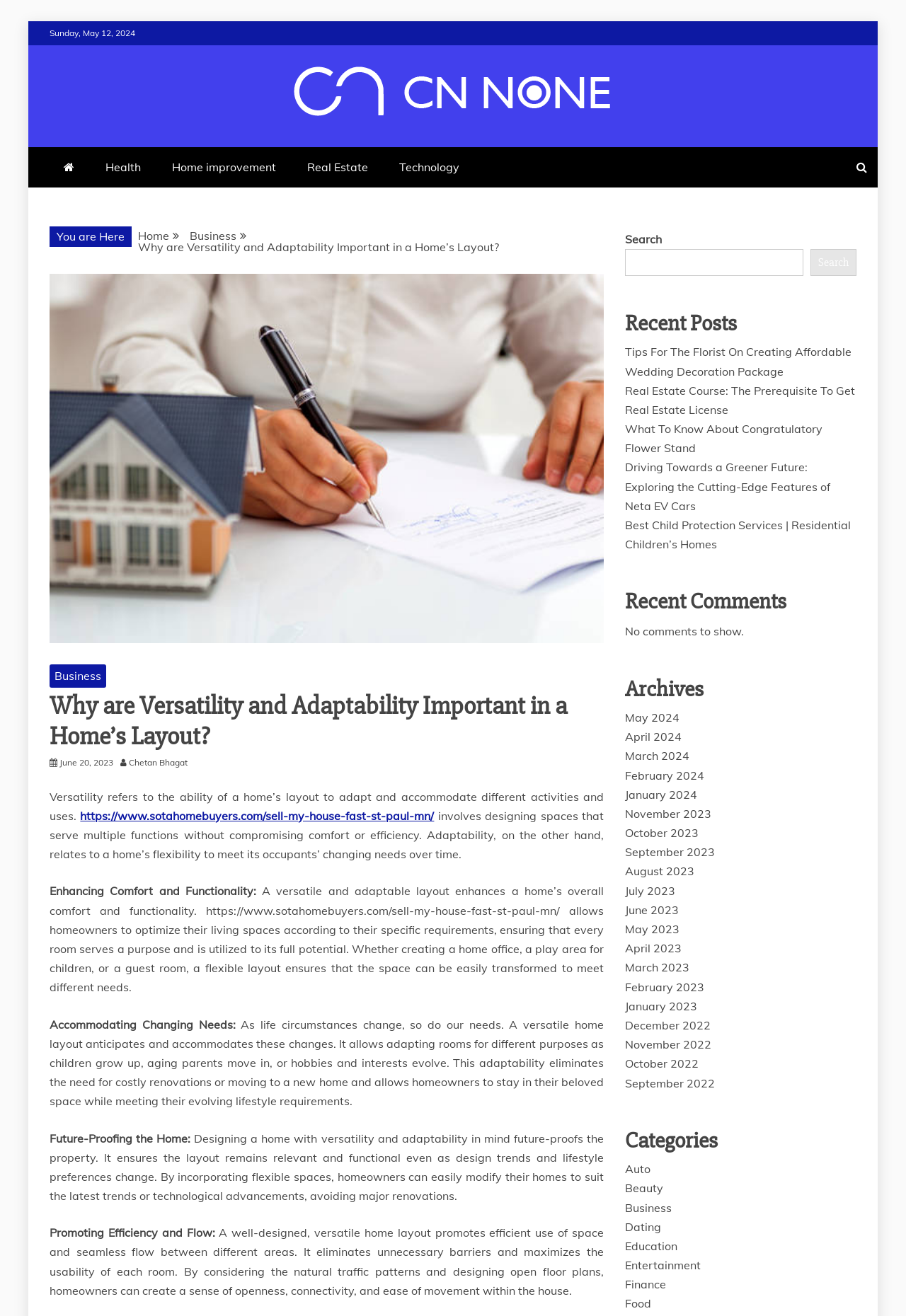Extract the primary headline from the webpage and present its text.

Why are Versatility and Adaptability Important in a Home’s Layout?